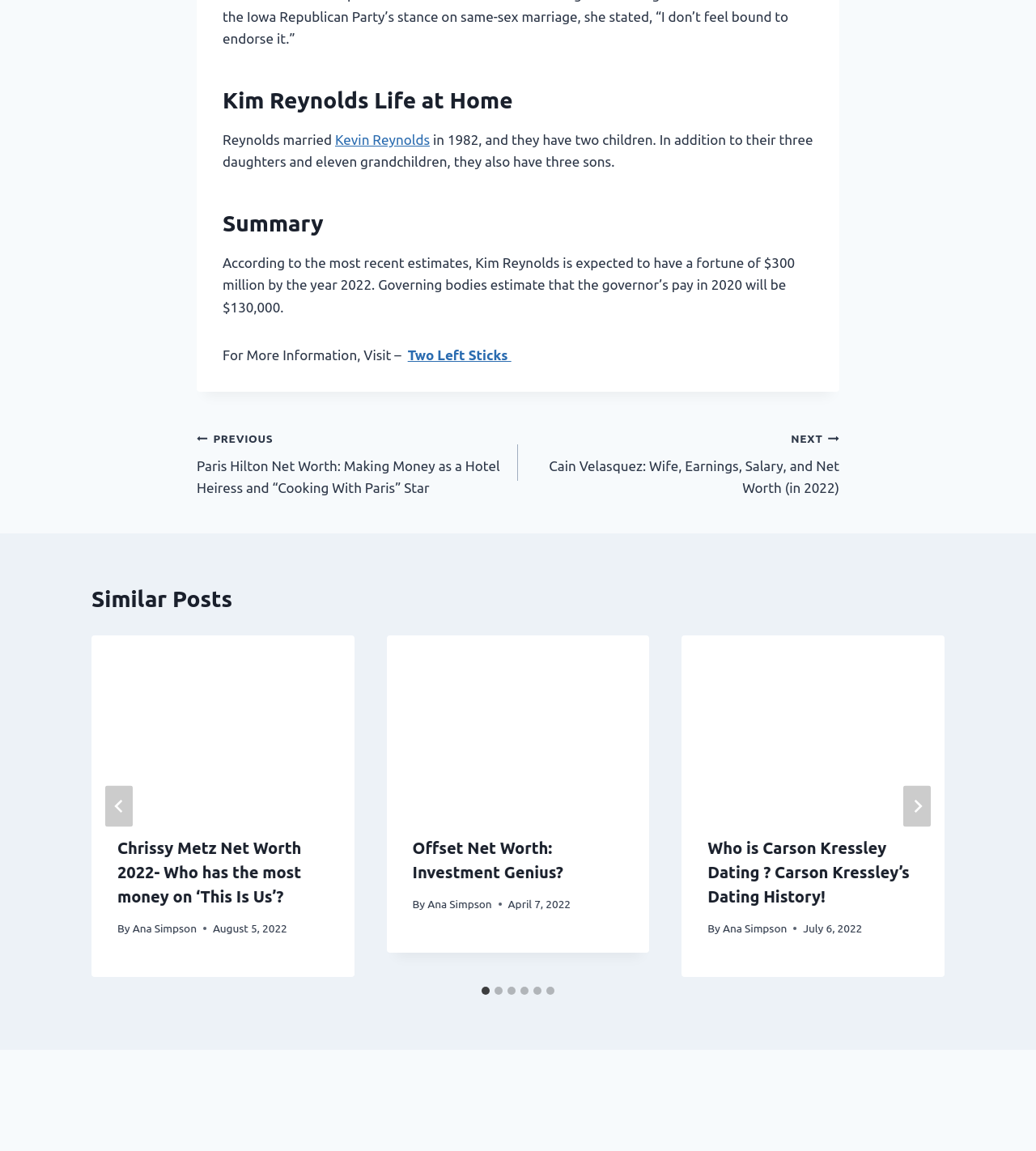Can you look at the image and give a comprehensive answer to the question:
What is the purpose of the 'Similar Posts' section?

The 'Similar Posts' section contains a list of articles with links and images, suggesting that it is intended to show related or similar posts to the current article.